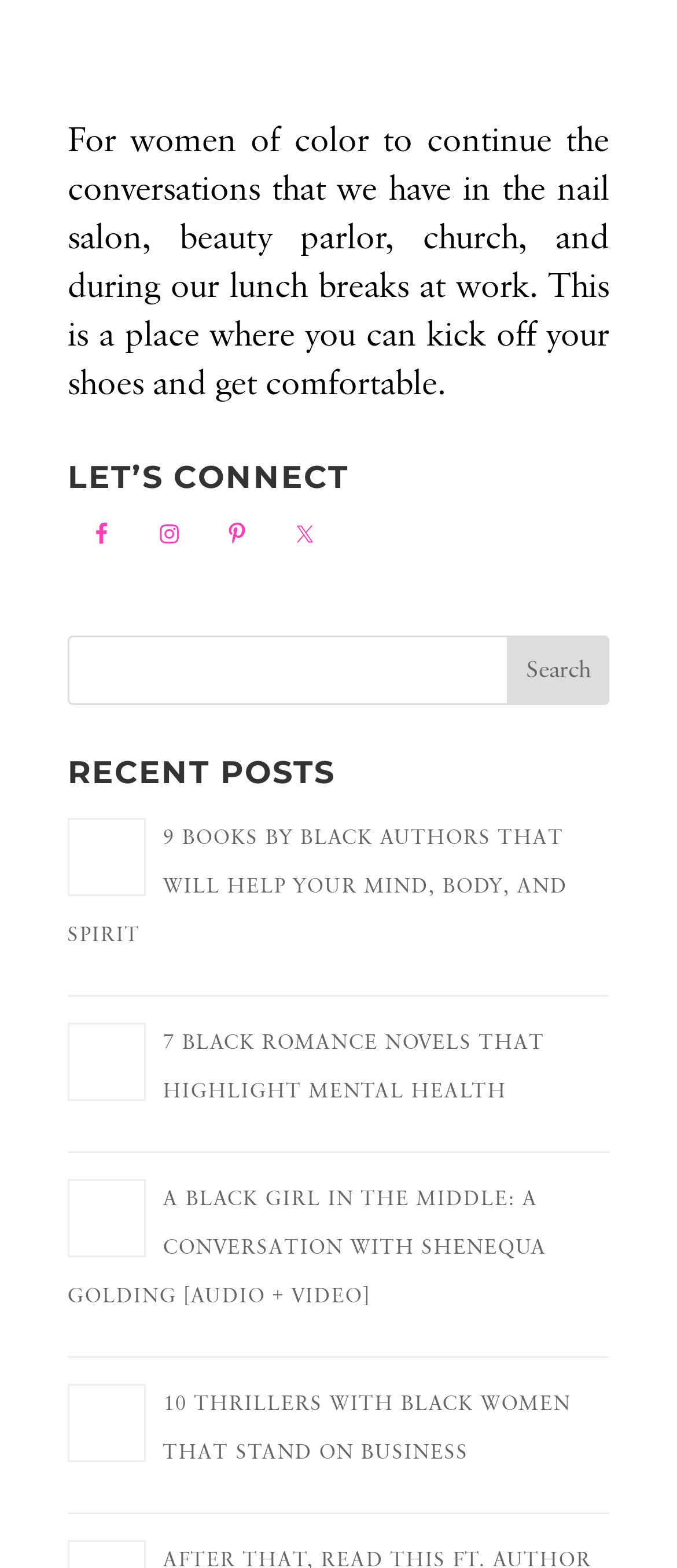Please identify the bounding box coordinates of the area that needs to be clicked to fulfill the following instruction: "Follow the 'Twitter' link."

None